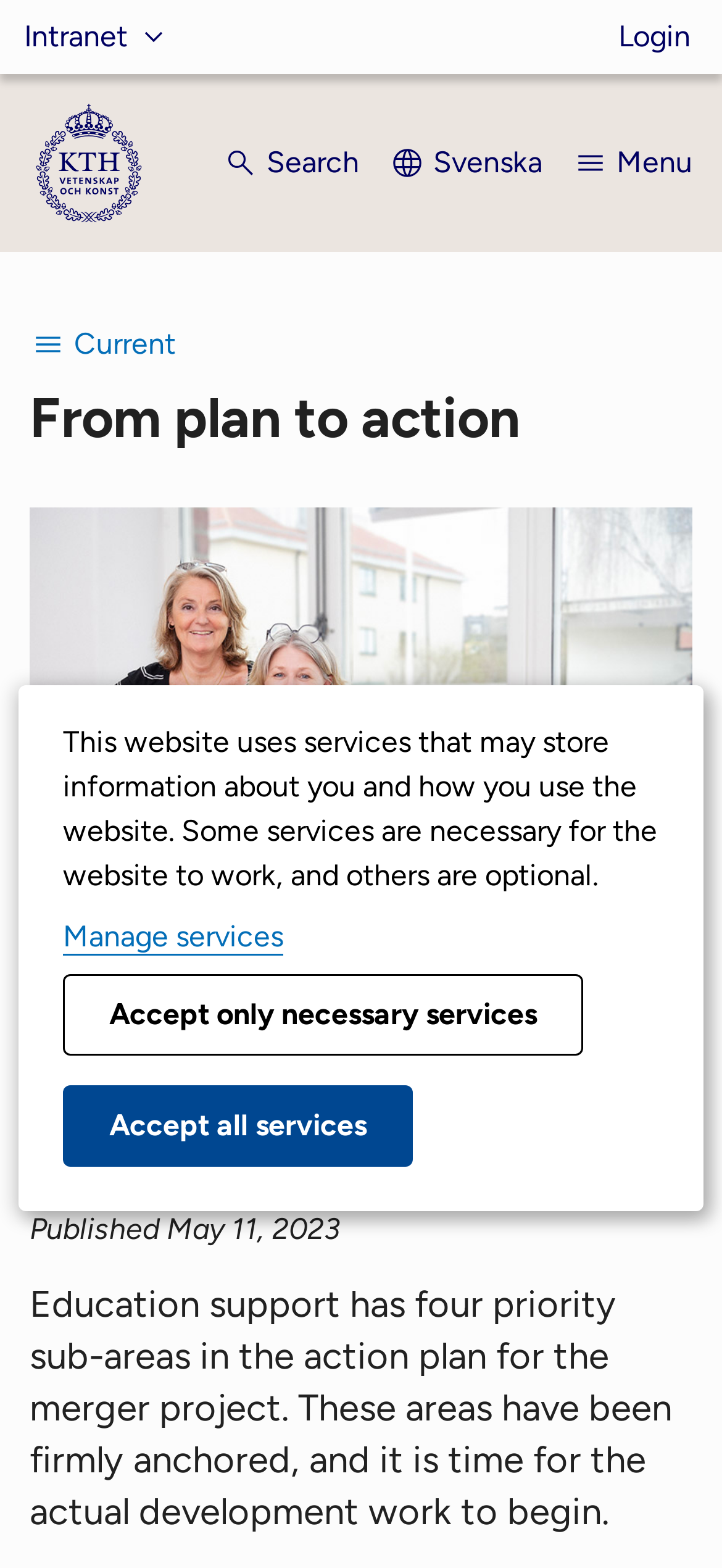Could you provide the bounding box coordinates for the portion of the screen to click to complete this instruction: "Login"?

[0.856, 0.0, 0.956, 0.047]